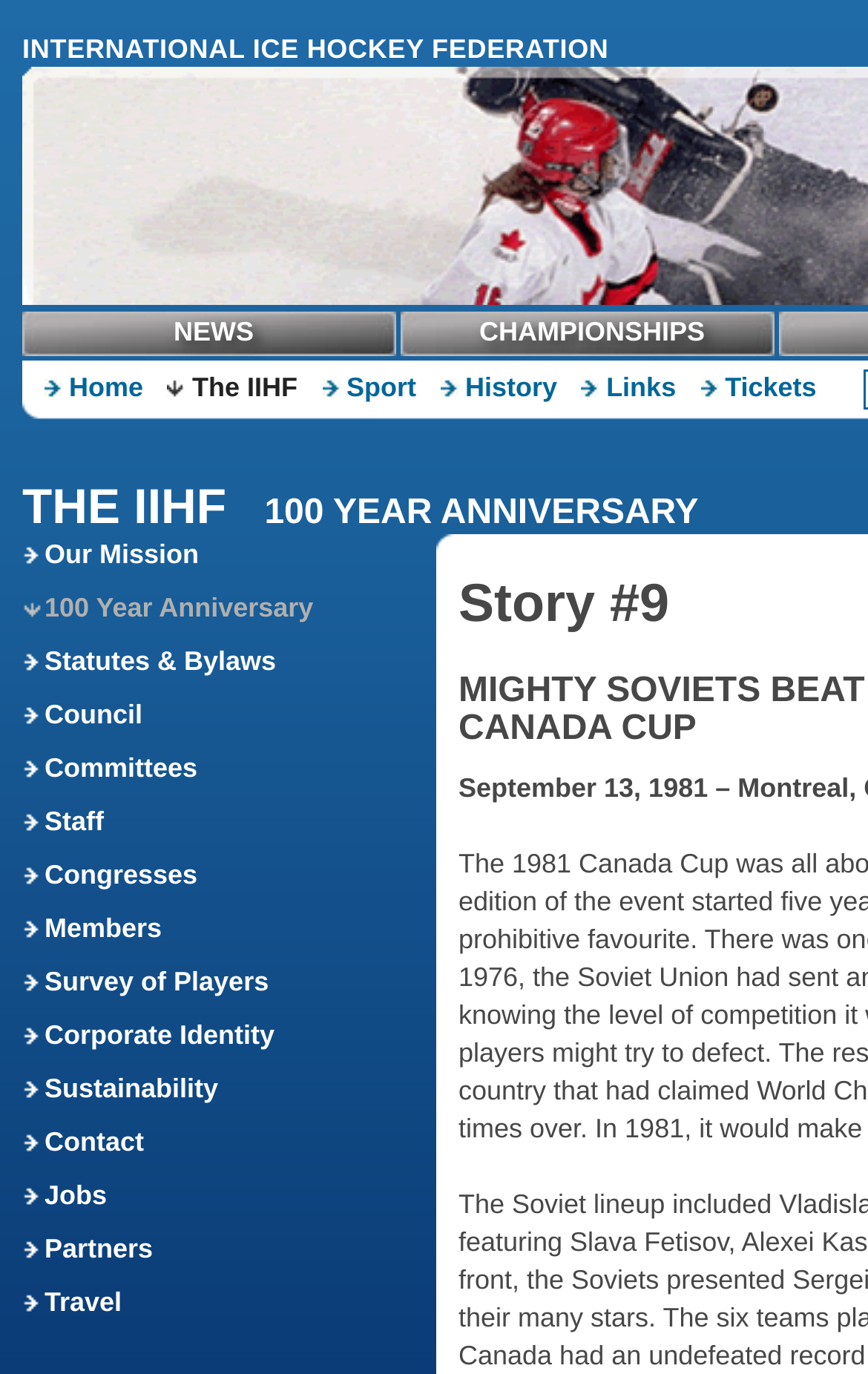Could you indicate the bounding box coordinates of the region to click in order to complete this instruction: "Read about Our Mission".

[0.051, 0.392, 0.229, 0.415]